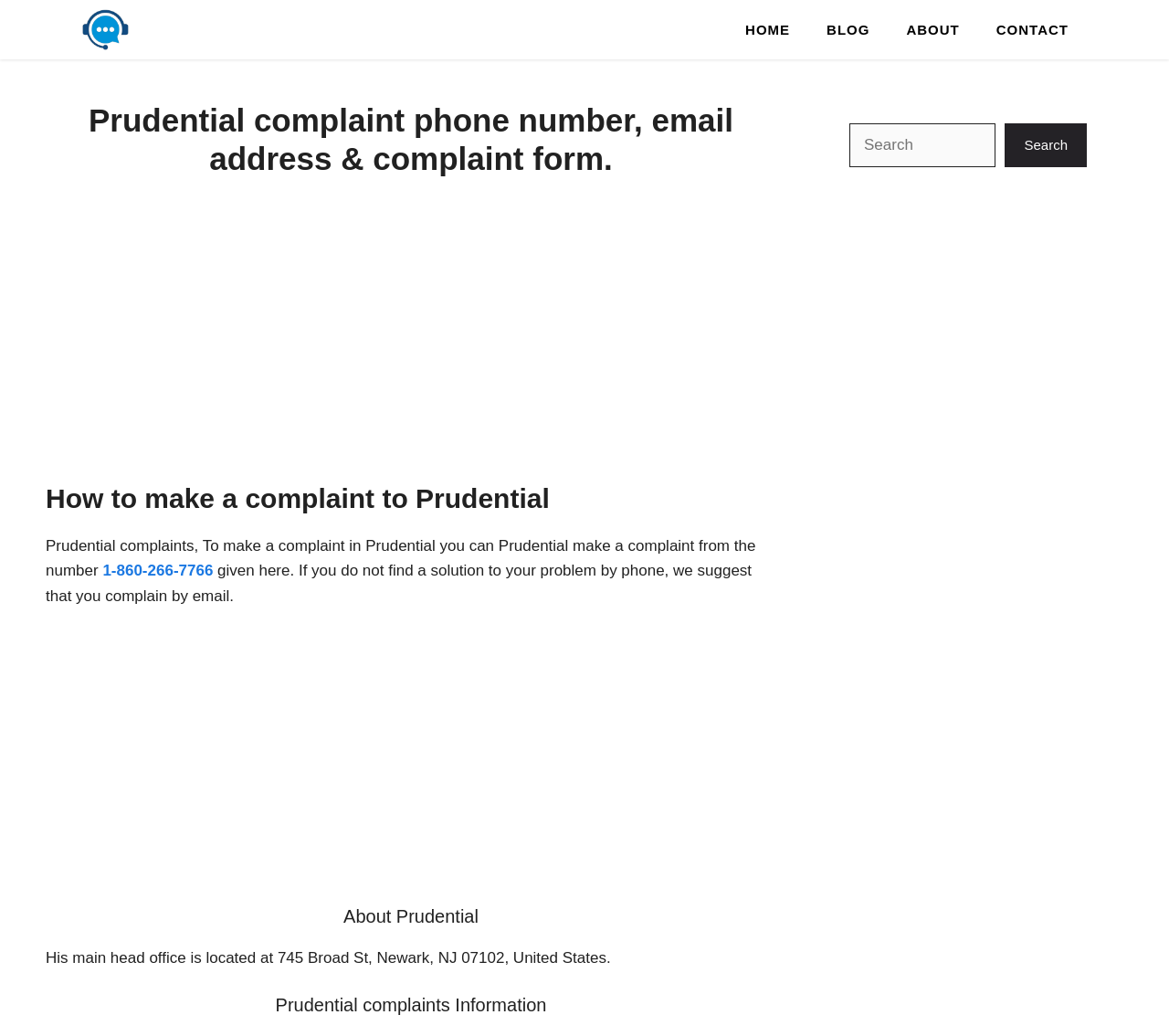Return the bounding box coordinates of the UI element that corresponds to this description: "aria-label="Advertisement" name="aswift_1" title="Advertisement"". The coordinates must be given as four float numbers in the range of 0 and 1, [left, top, right, bottom].

[0.22, 0.202, 0.483, 0.449]